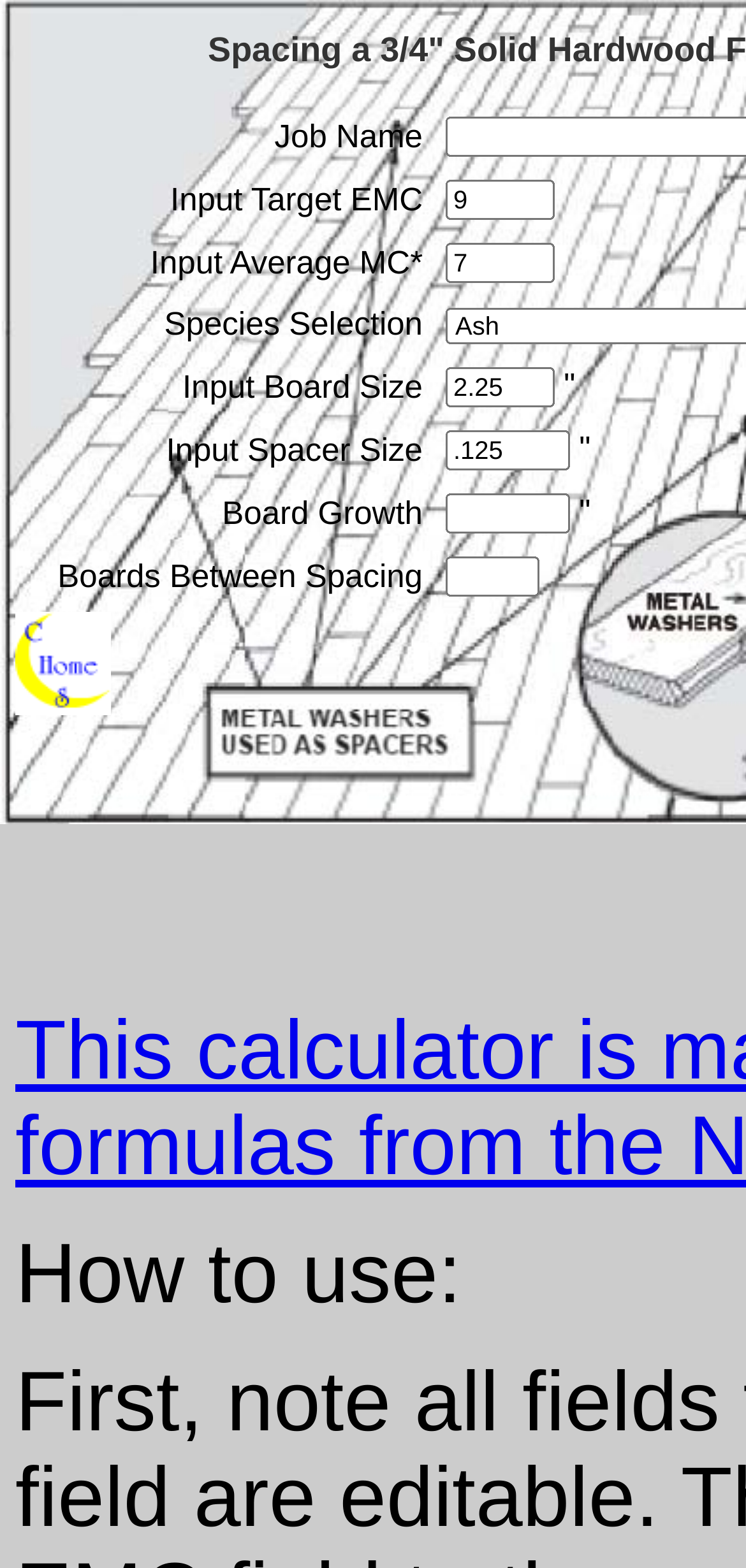Determine the bounding box coordinates for the element that should be clicked to follow this instruction: "Enter job name". The coordinates should be given as four float numbers between 0 and 1, in the format [left, top, right, bottom].

[0.031, 0.07, 0.577, 0.105]